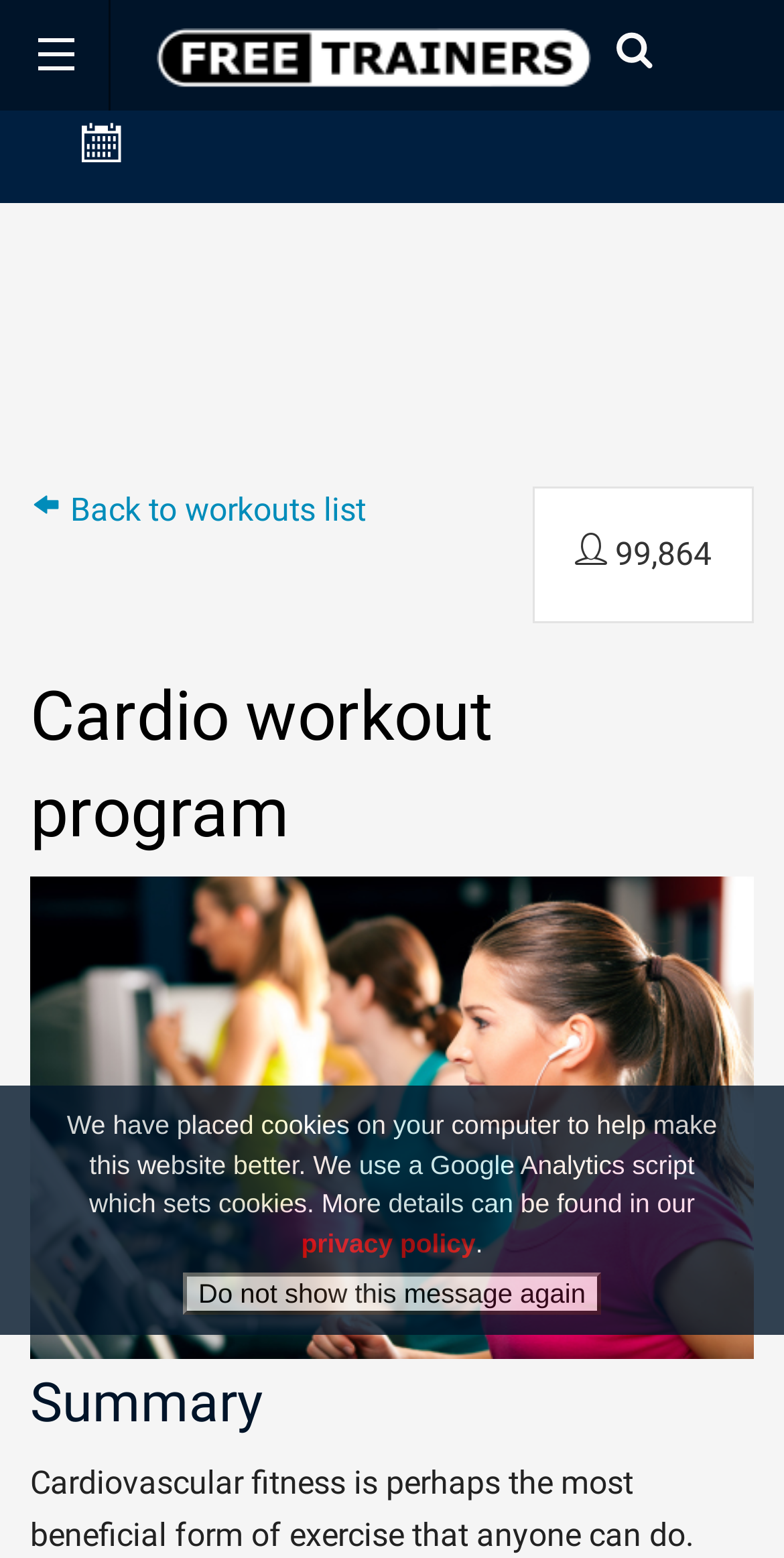Create an elaborate caption that covers all aspects of the webpage.

The webpage is about a cardio workout program on FreeTrainers.com. At the top, there is a logo or icon on the left, accompanied by a link on the right. Below this, there is a large advertisement iframe that spans most of the width of the page. 

On the left side, there are several links, including one to go back to the workouts list. Above these links, there is a small text element with a single character 'n', and another with a single character 'd'. 

The main content of the page starts with a heading that reads "Cardio workout program", followed by a large image that takes up most of the width of the page. Below this image, there is a heading that reads "Summary". 

On the right side of the page, there is a text element that displays a number, "99,864". At the bottom of the page, there is a notice about cookies and privacy policy, with a link to the privacy policy and a button to dismiss the notice.